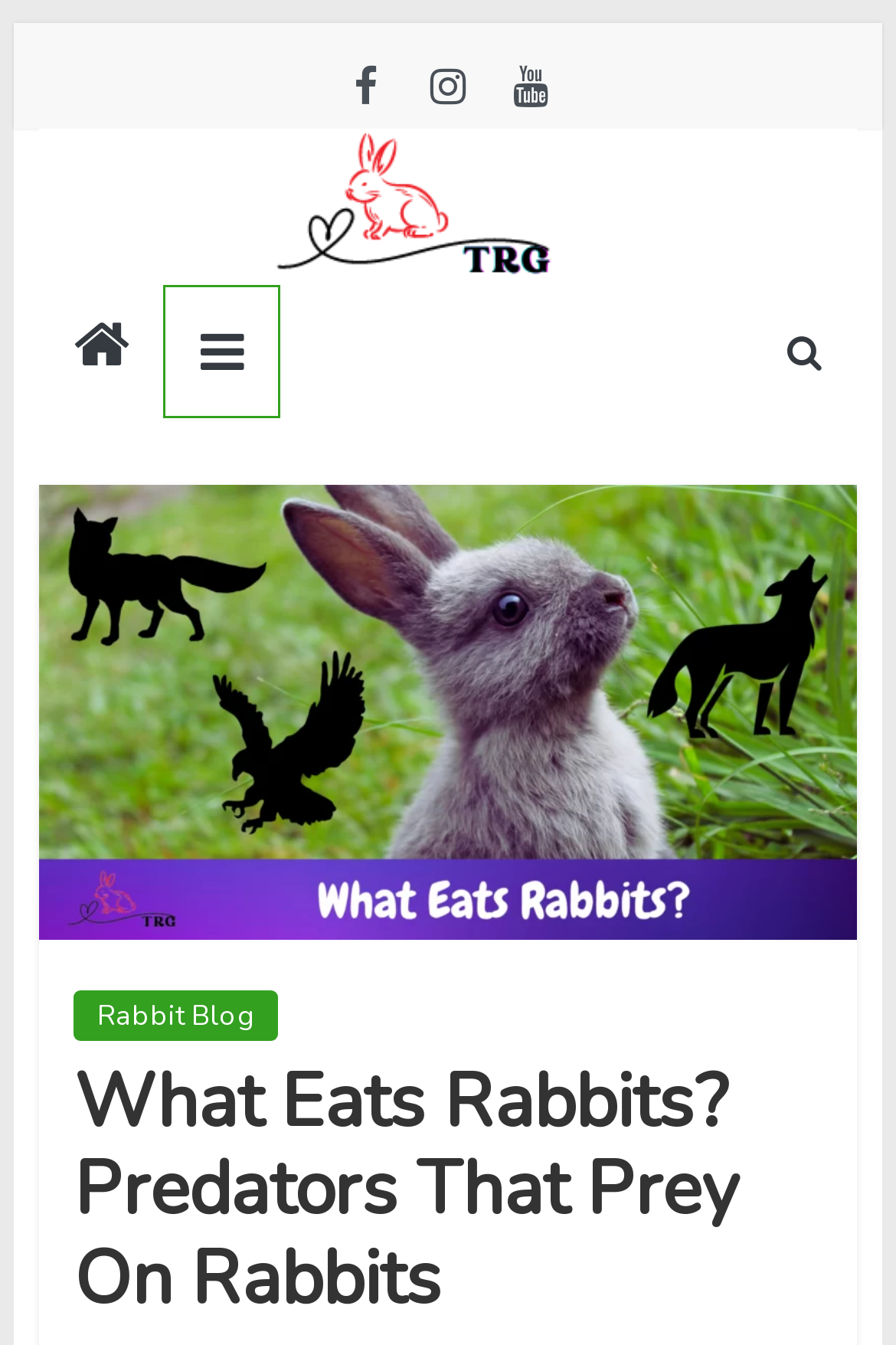Provide the bounding box coordinates for the UI element described in this sentence: "Rabbit Blog". The coordinates should be four float values between 0 and 1, i.e., [left, top, right, bottom].

[0.083, 0.736, 0.311, 0.775]